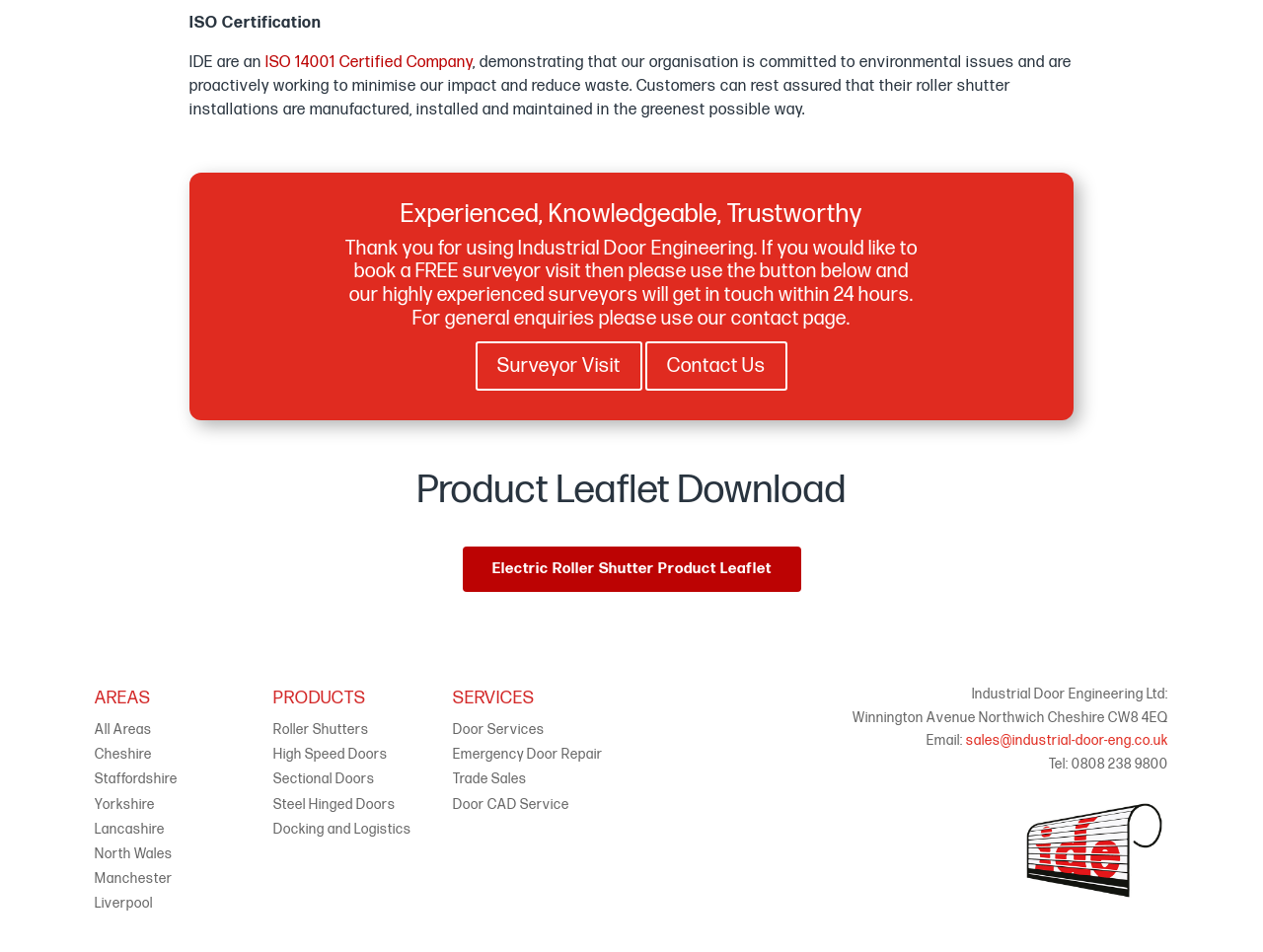Could you highlight the region that needs to be clicked to execute the instruction: "Book a free surveyor visit"?

[0.377, 0.358, 0.509, 0.41]